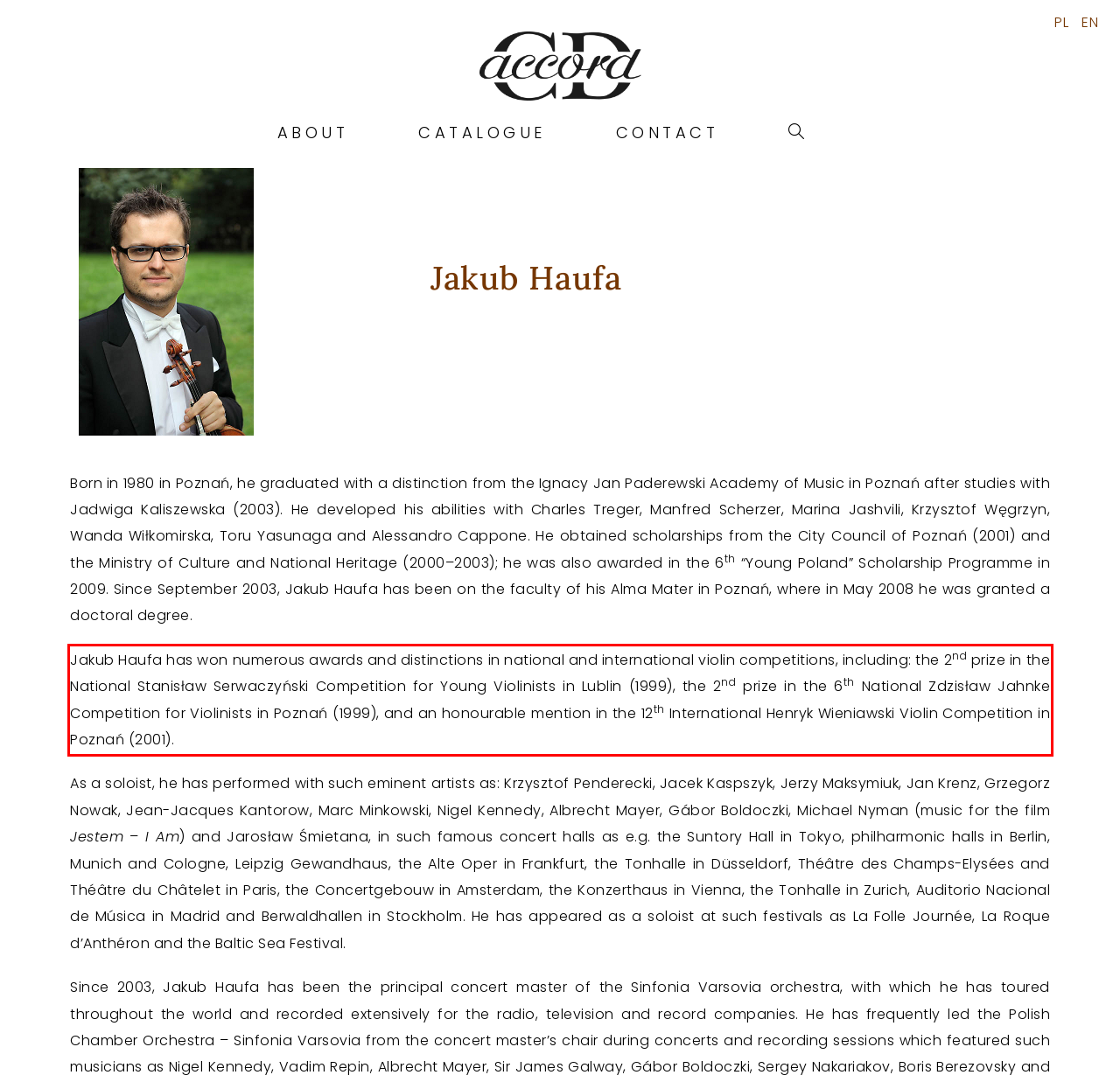Please examine the webpage screenshot containing a red bounding box and use OCR to recognize and output the text inside the red bounding box.

Jakub Haufa has won numerous awards and distinctions in national and international violin competitions, including: the 2nd prize in the National Stanisław Serwaczyński Competition for Young Violinists in Lublin (1999), the 2nd prize in the 6th National Zdzisław Jahnke Competition for Violinists in Poznań (1999), and an honourable mention in the 12th International Henryk Wieniawski Violin Competition in Poznań (2001).